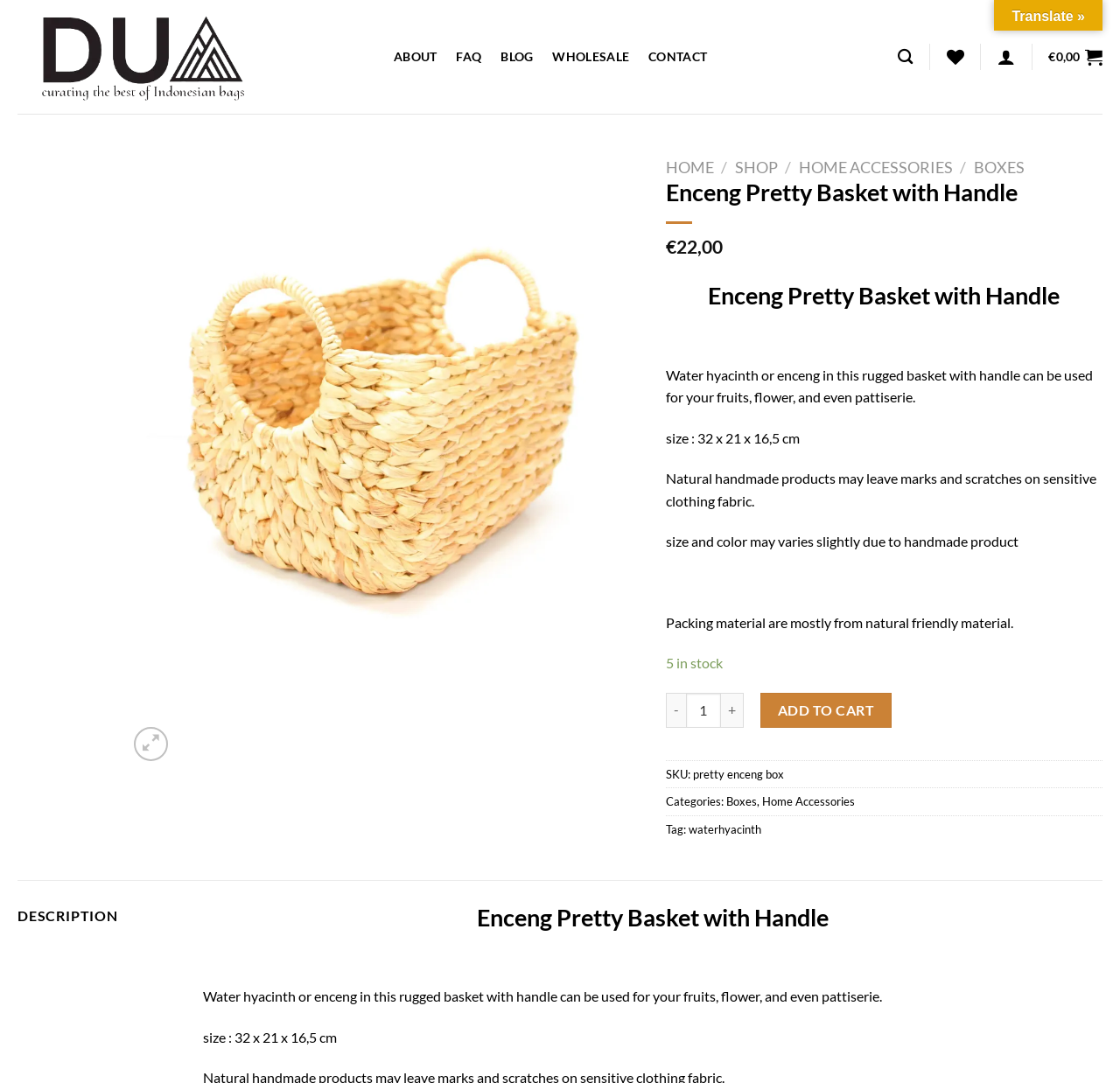Could you highlight the region that needs to be clicked to execute the instruction: "View product details"?

[0.111, 0.374, 0.571, 0.389]